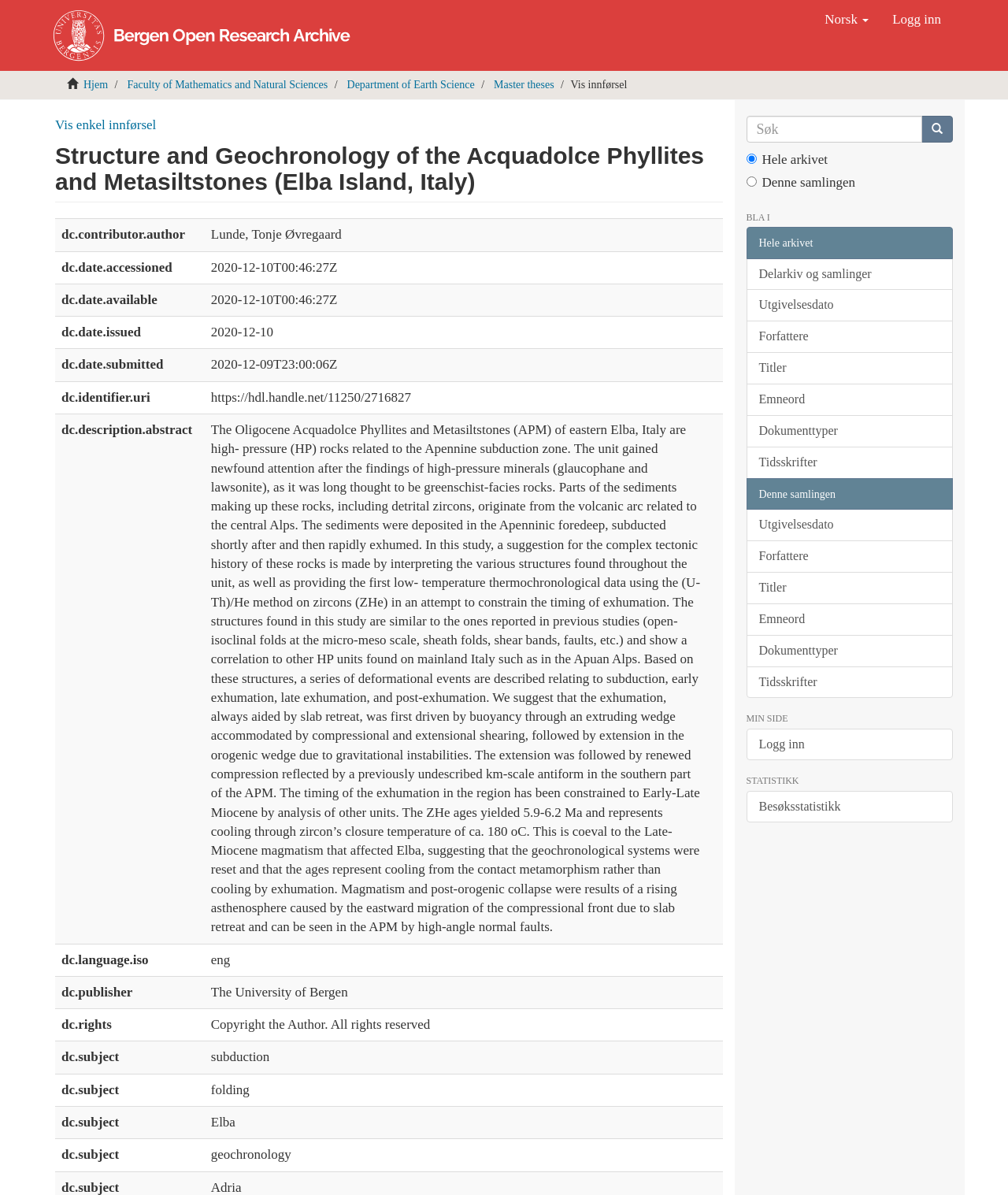Please use the details from the image to answer the following question comprehensively:
What is the language of this research?

The answer can be found in the gridcell with the label 'dc.language.iso' which contains the text 'eng'.